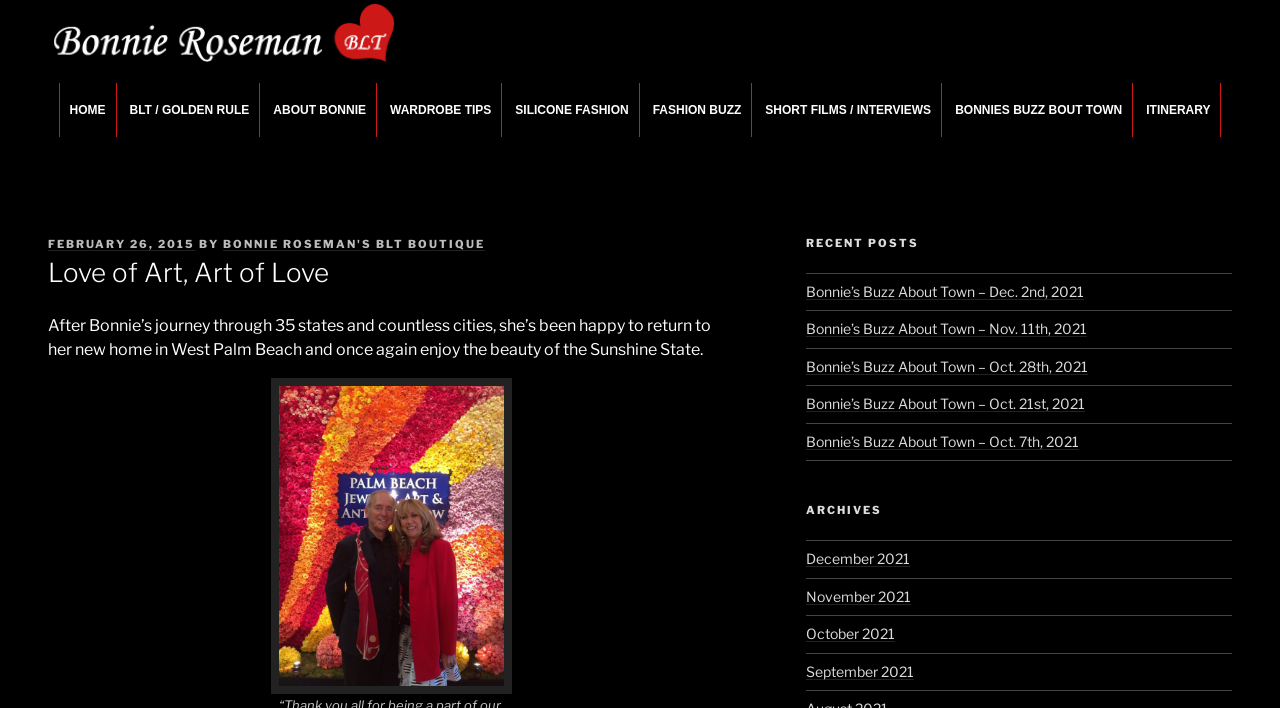Given the element description "ITINERARY" in the screenshot, predict the bounding box coordinates of that UI element.

[0.888, 0.117, 0.953, 0.194]